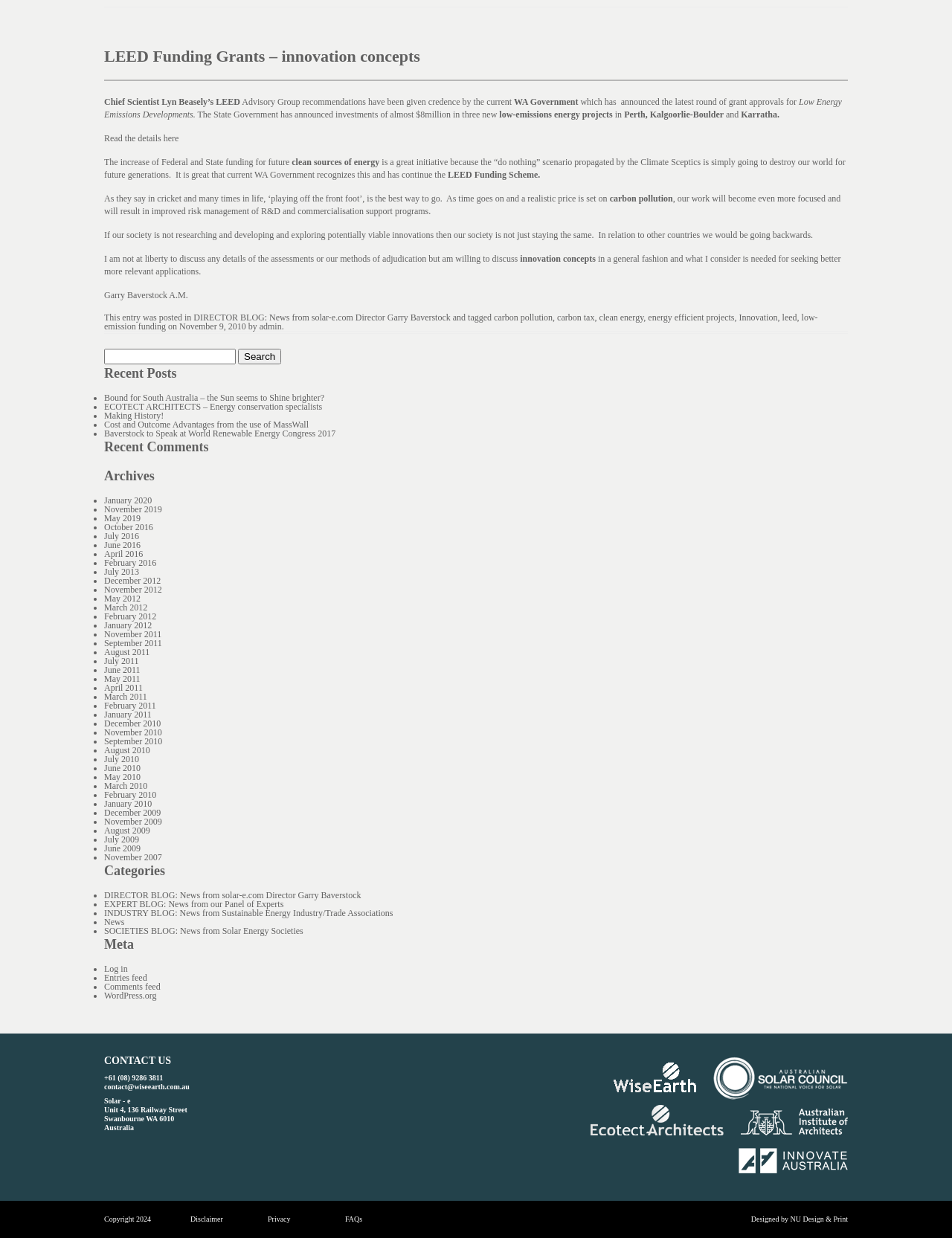Find the bounding box coordinates for the UI element that matches this description: "NU Design & Print".

[0.83, 0.981, 0.891, 0.988]